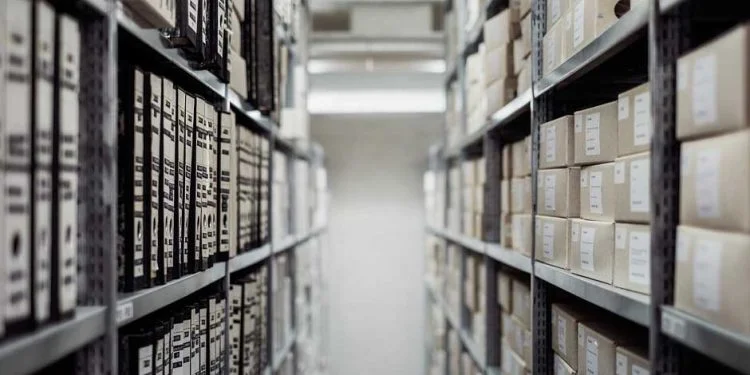Using the image as a reference, answer the following question in as much detail as possible:
What type of companies might use this storage system?

The caption suggests that this storage system is ideal for high-stakes record management, which is crucial for high-risk payment processing companies, where maintaining comprehensive and secure documentation is vital to operations and compliance.